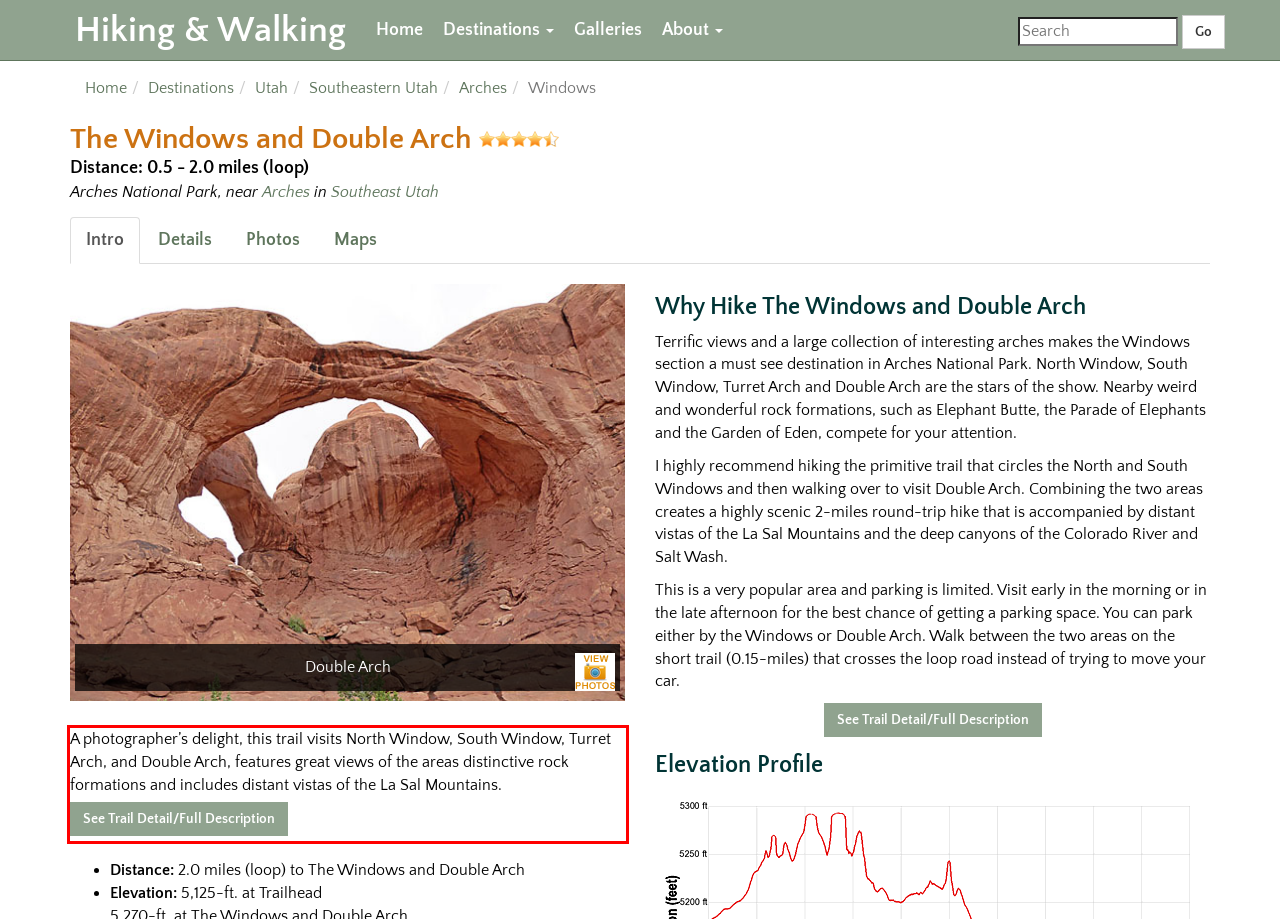Given a screenshot of a webpage containing a red bounding box, perform OCR on the text within this red bounding box and provide the text content.

A photographer’s delight, this trail visits North Window, South Window, Turret Arch, and Double Arch, features great views of the areas distinctive rock formations and includes distant vistas of the La Sal Mountains. See Trail Detail/Full Description